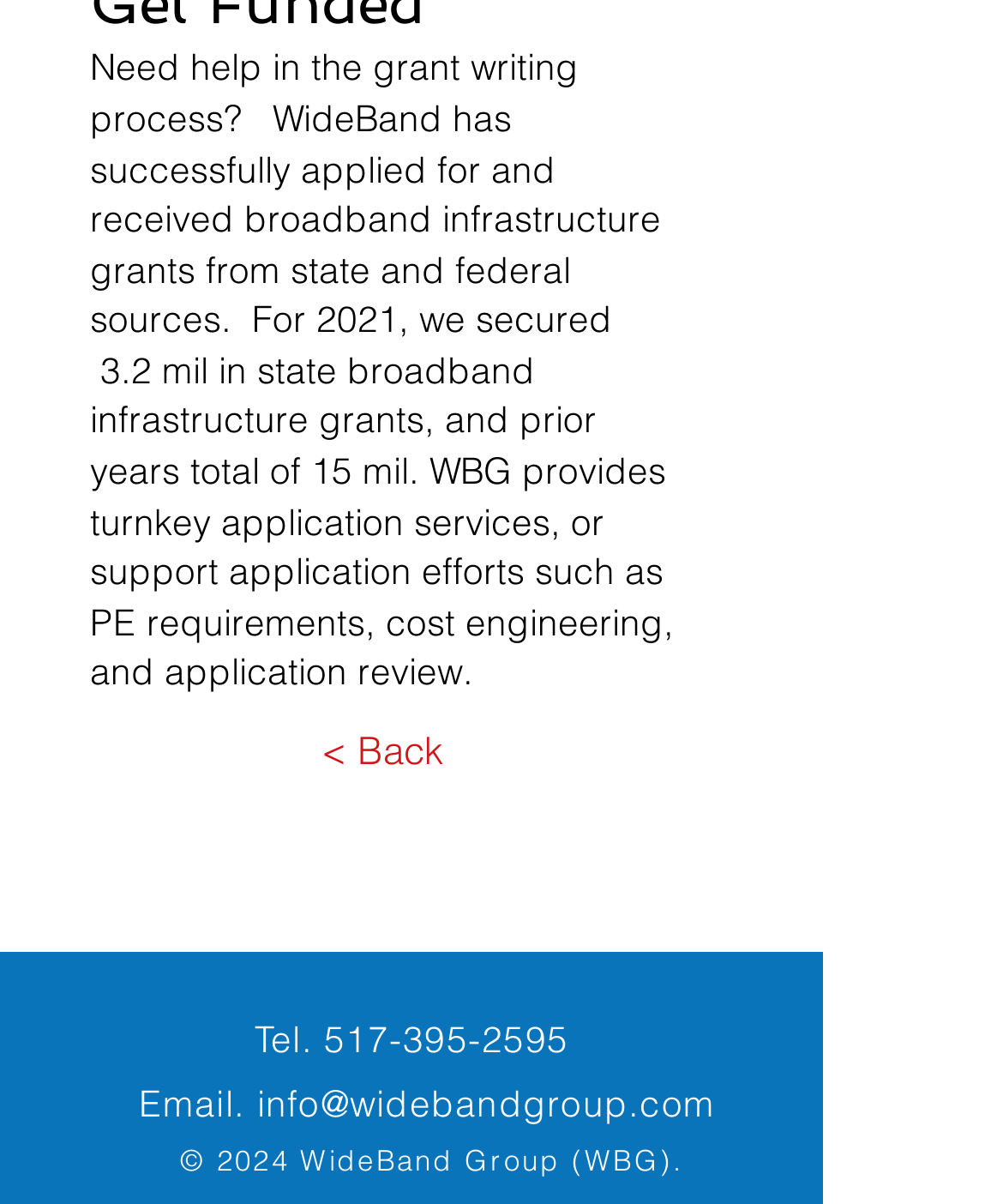What is the phone number?
Look at the image and provide a detailed response to the question.

The phone number is mentioned in the link element with the text '517-395-2595', which is located below the 'Tel.' text.